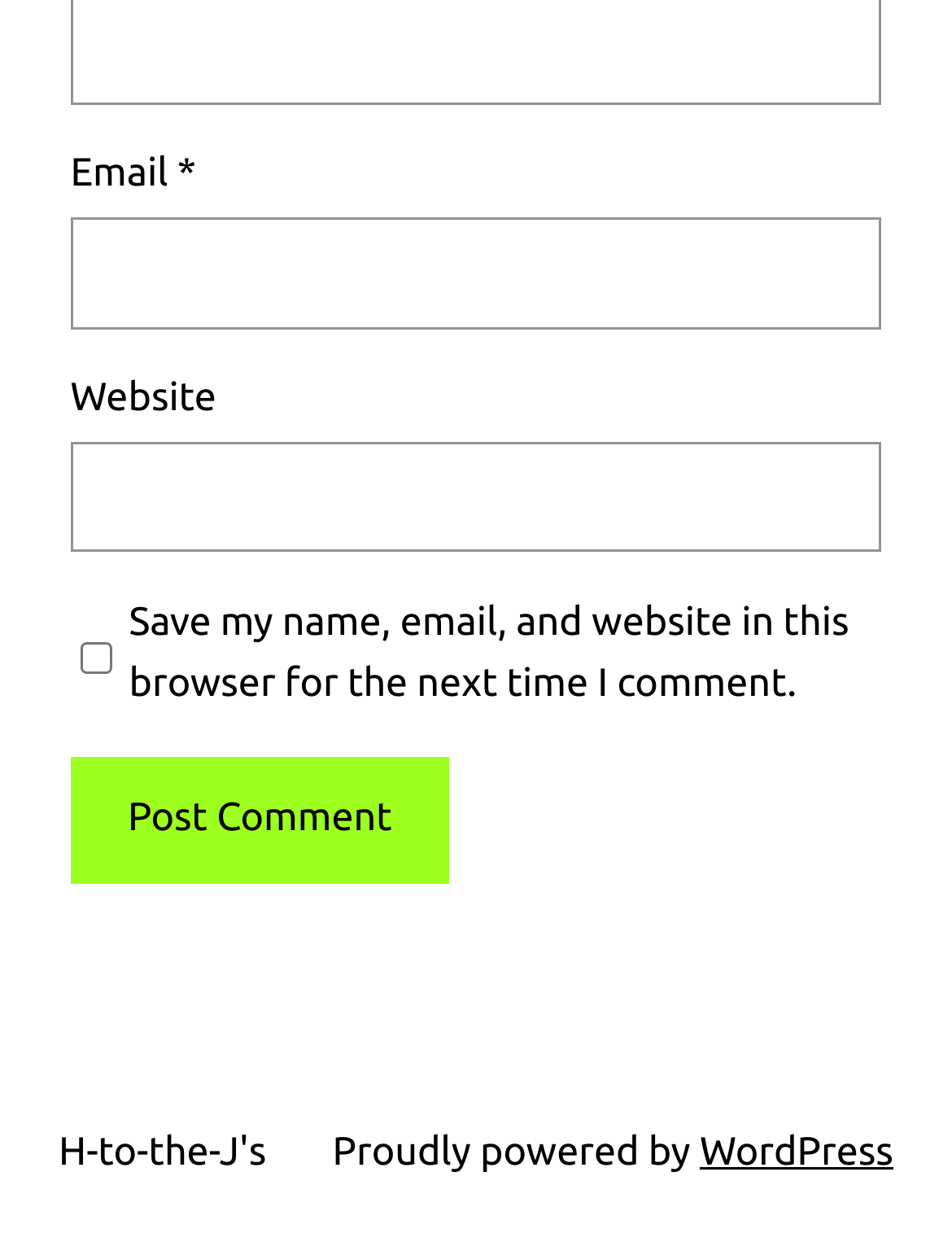Given the webpage screenshot and the description, determine the bounding box coordinates (top-left x, top-left y, bottom-right x, bottom-right y) that define the location of the UI element matching this description: parent_node: Email * aria-describedby="email-notes" name="email"

[0.074, 0.174, 0.926, 0.262]